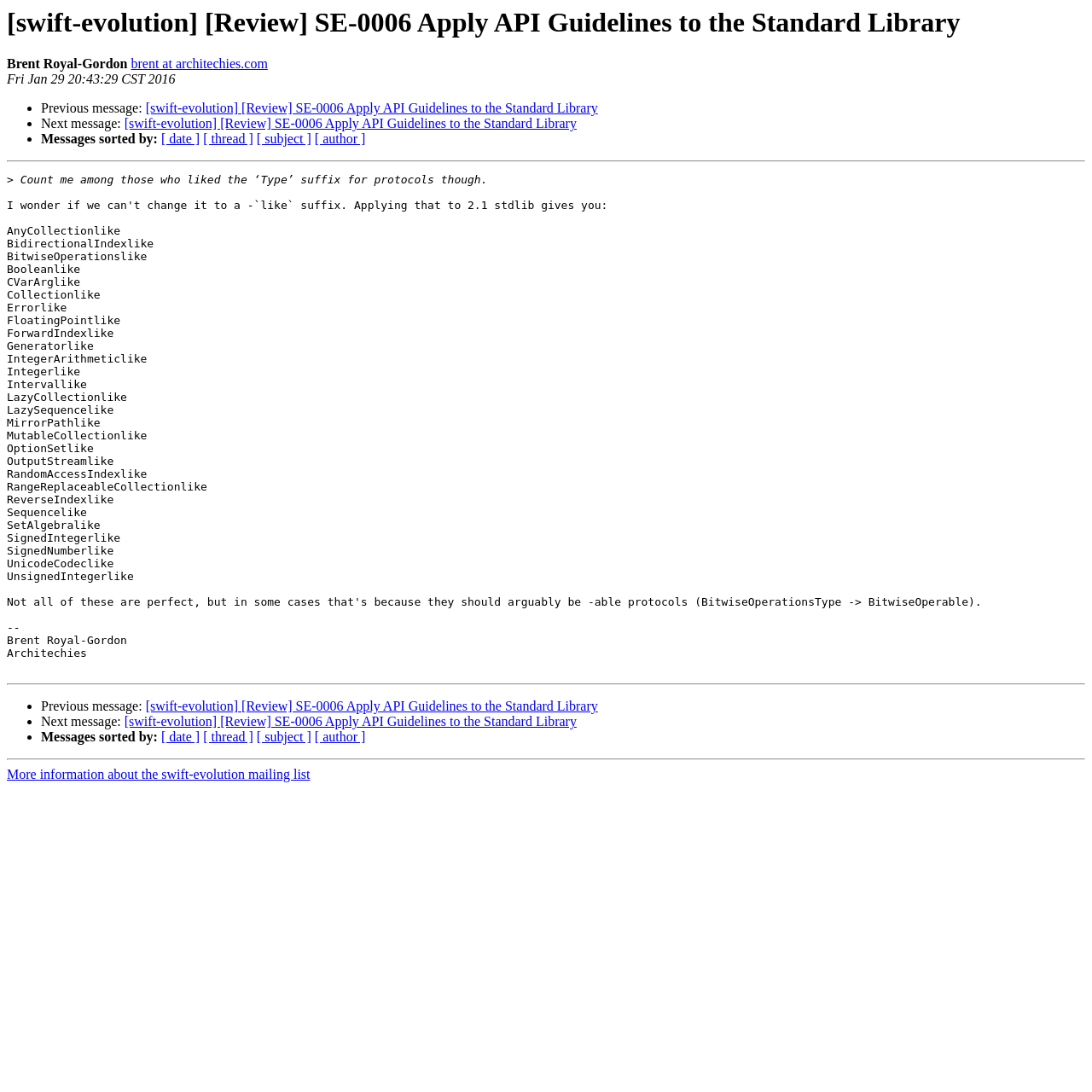Please extract the primary headline from the webpage.

[swift-evolution] [Review] SE-0006 Apply API Guidelines to the Standard Library